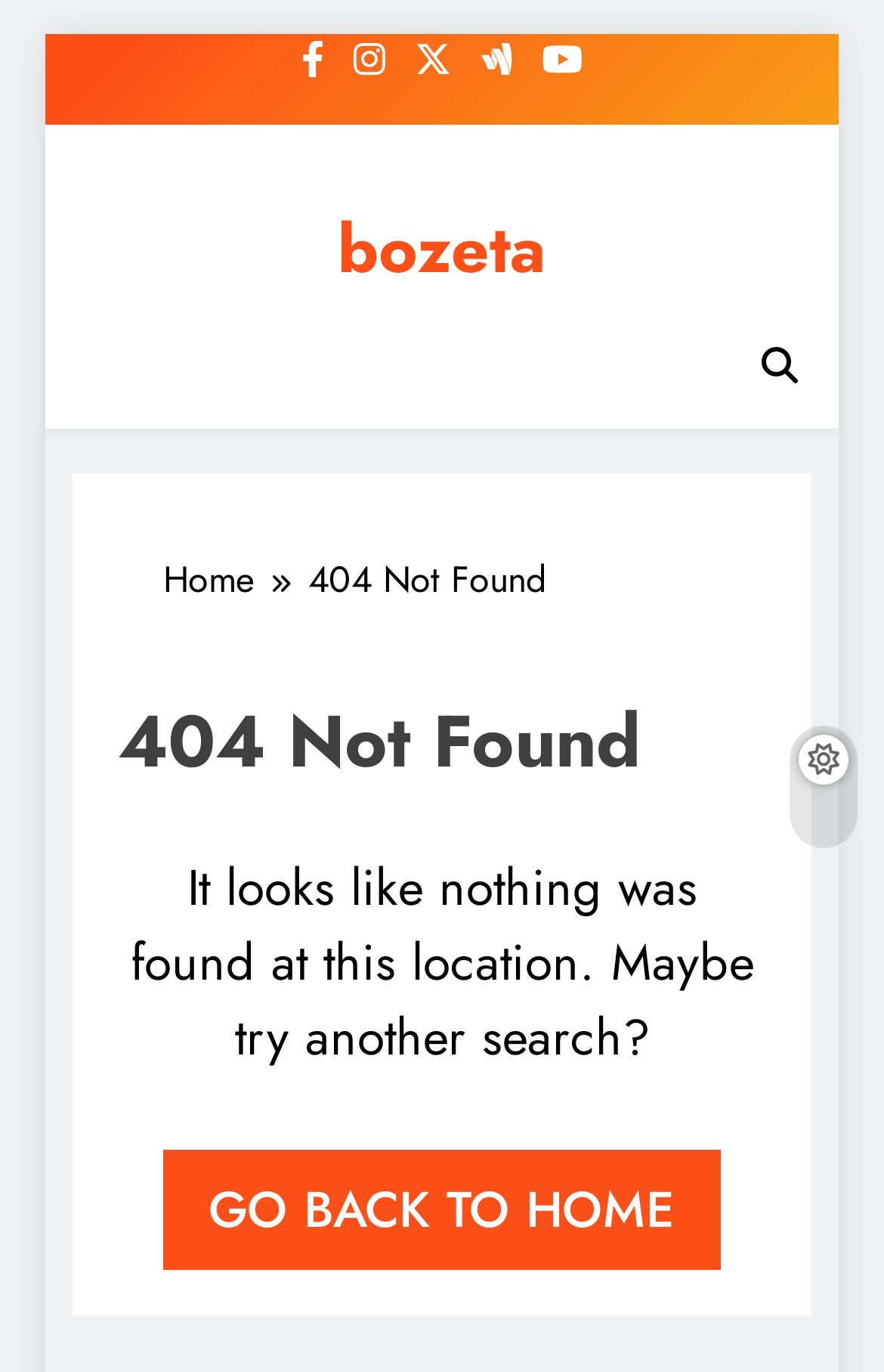Please identify the primary heading on the webpage and return its text.

404 Not Found